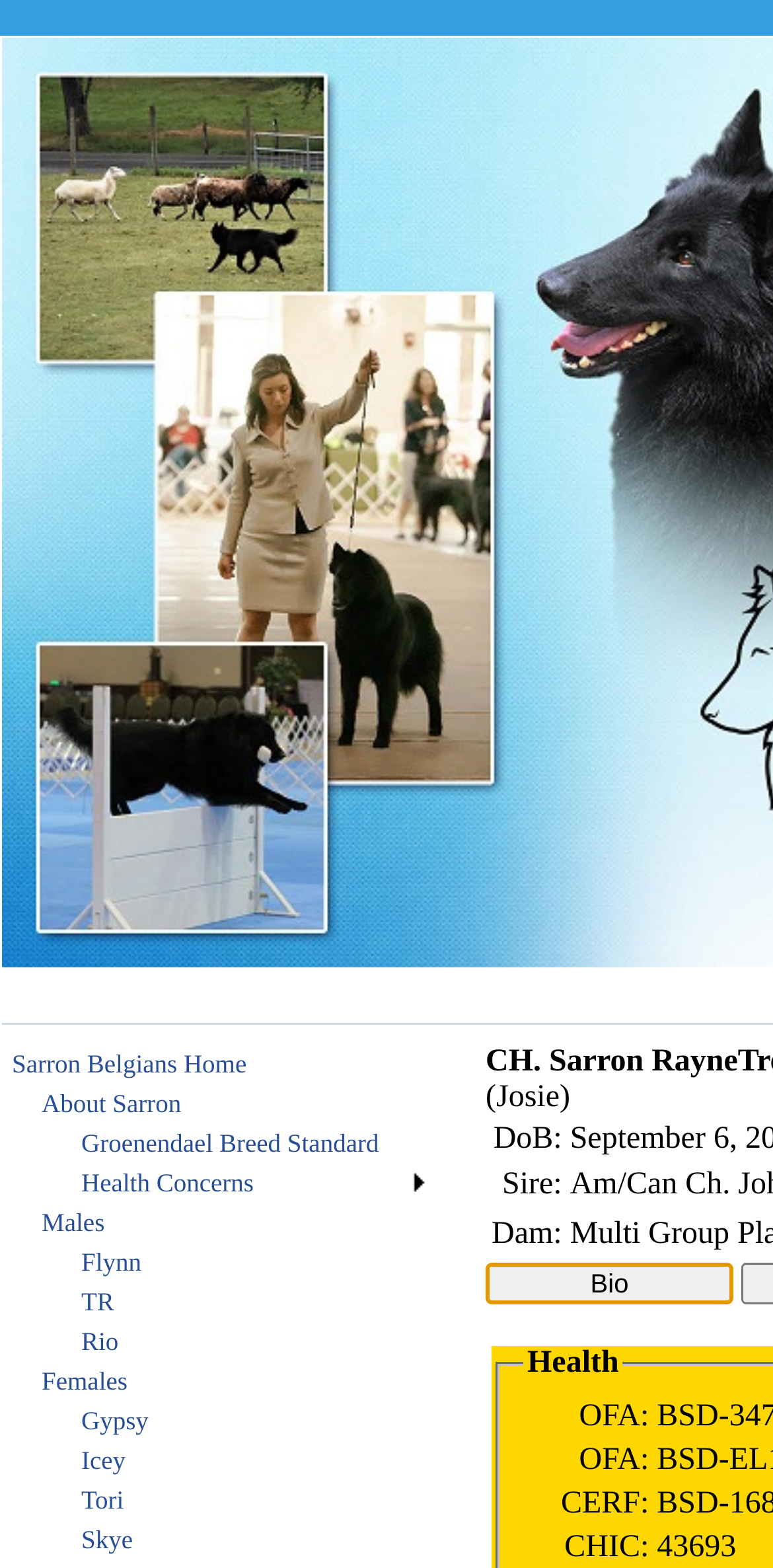Provide your answer in one word or a succinct phrase for the question: 
What is the name of the button?

Bio